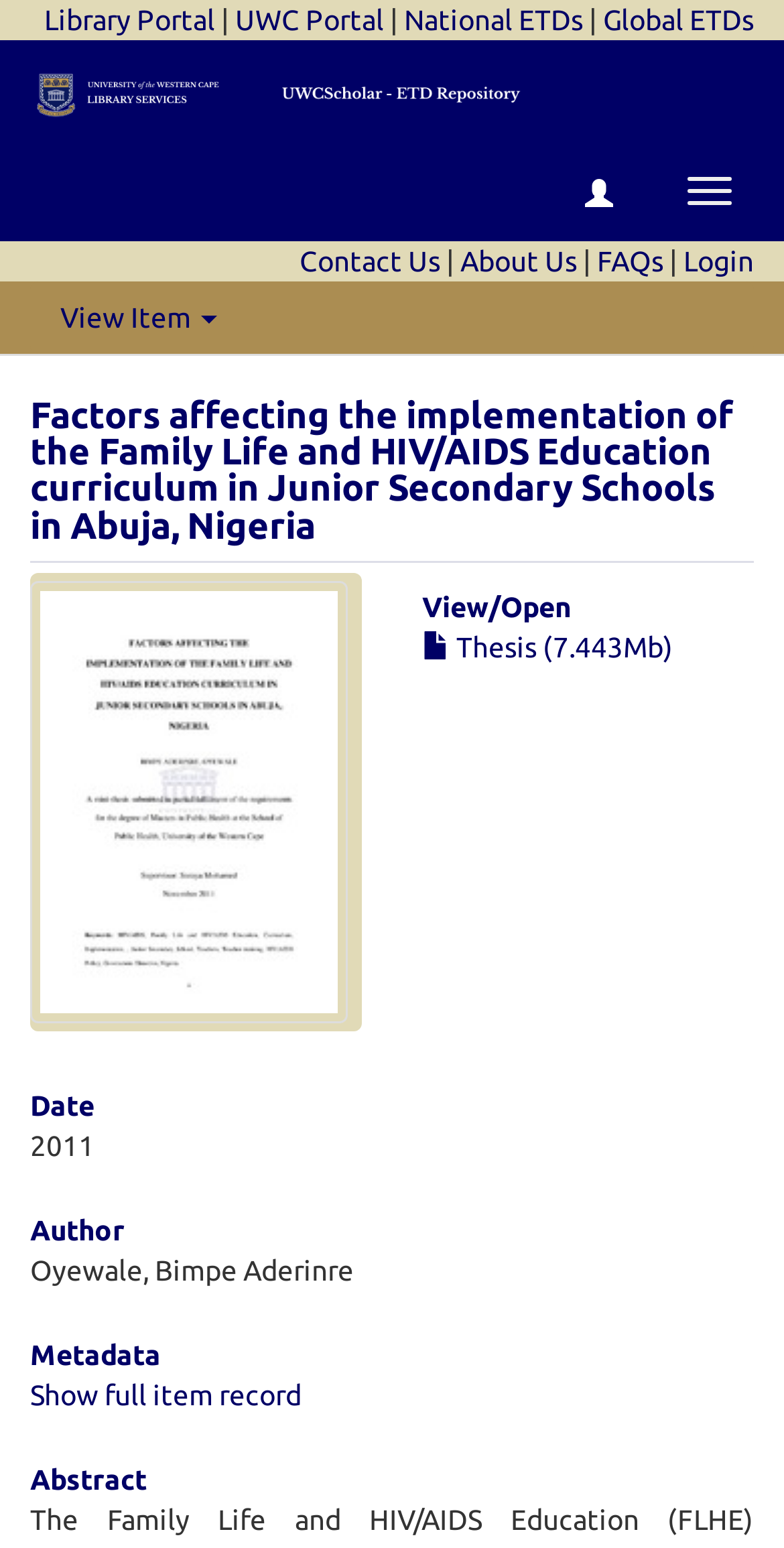How many buttons are in the top-right corner?
Provide a thorough and detailed answer to the question.

I examined the top-right corner of the webpage and found two buttons: 'Toggle navigation' and another button with no text. There are 2 buttons in total.